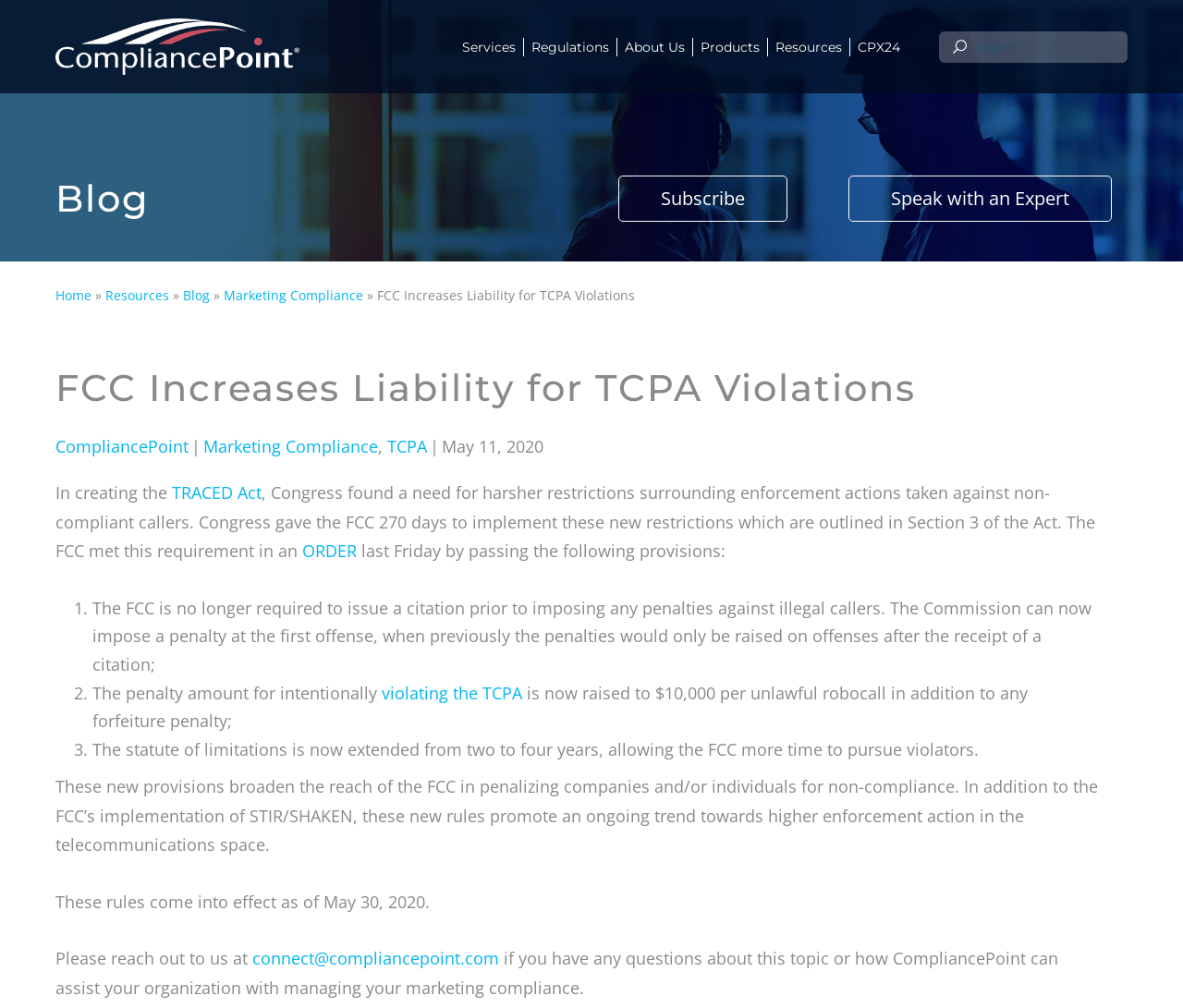Show me the bounding box coordinates of the clickable region to achieve the task as per the instruction: "Search for something".

[0.794, 0.031, 0.953, 0.062]